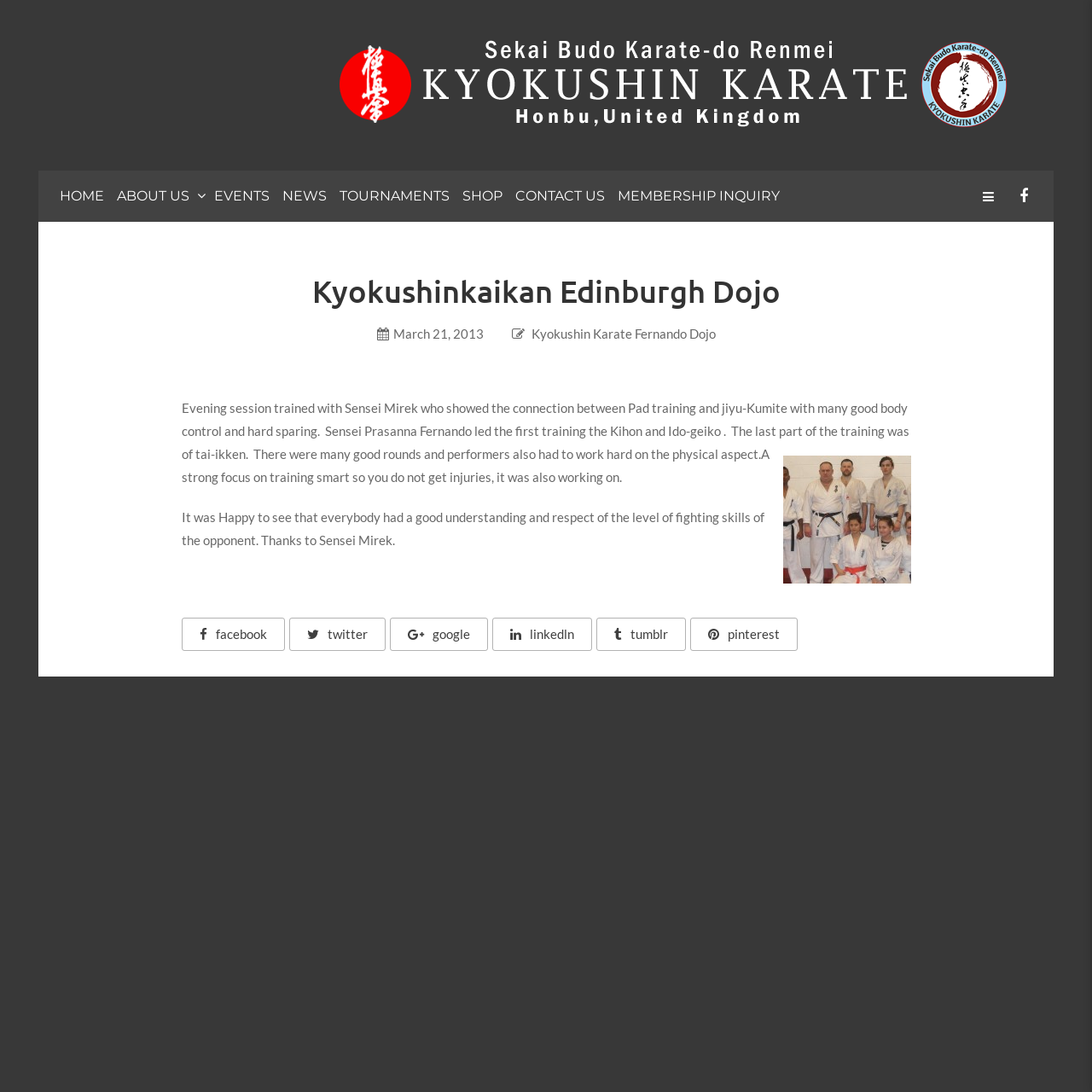Please identify the bounding box coordinates of the clickable area that will fulfill the following instruction: "Check the facebook link". The coordinates should be in the format of four float numbers between 0 and 1, i.e., [left, top, right, bottom].

[0.166, 0.566, 0.261, 0.596]